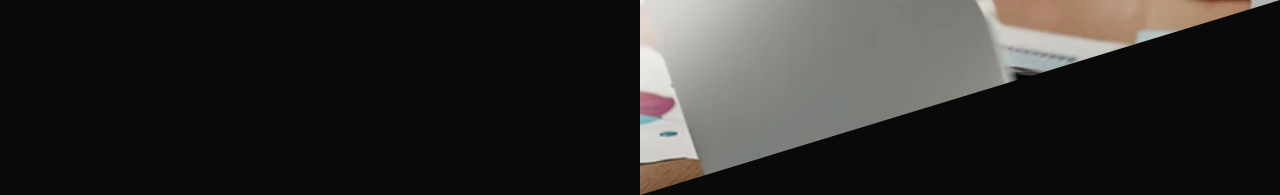Use a single word or phrase to answer the question: What is the likely industry represented in the image?

Marketing